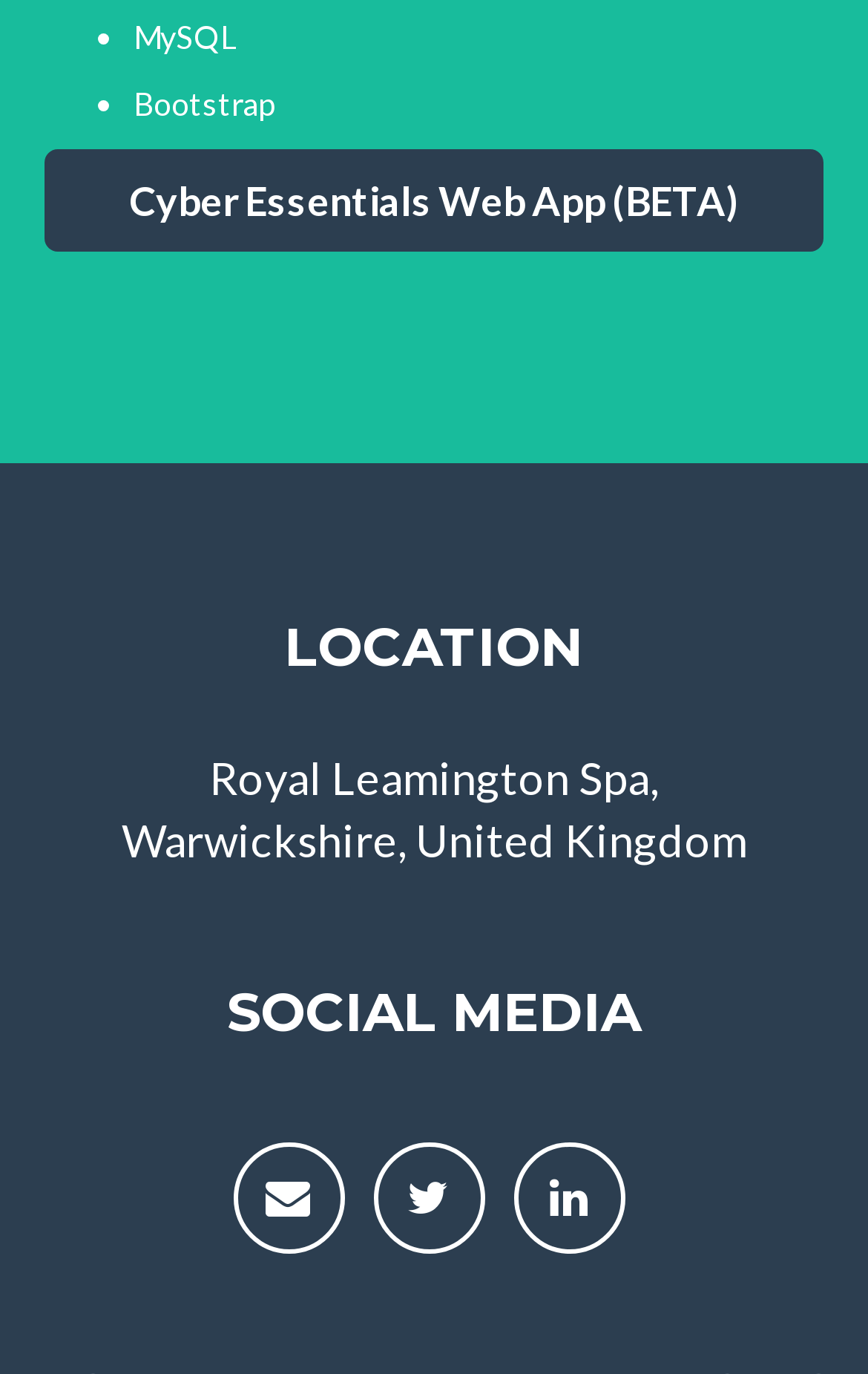How many social media links are provided?
Using the image, answer in one word or phrase.

3